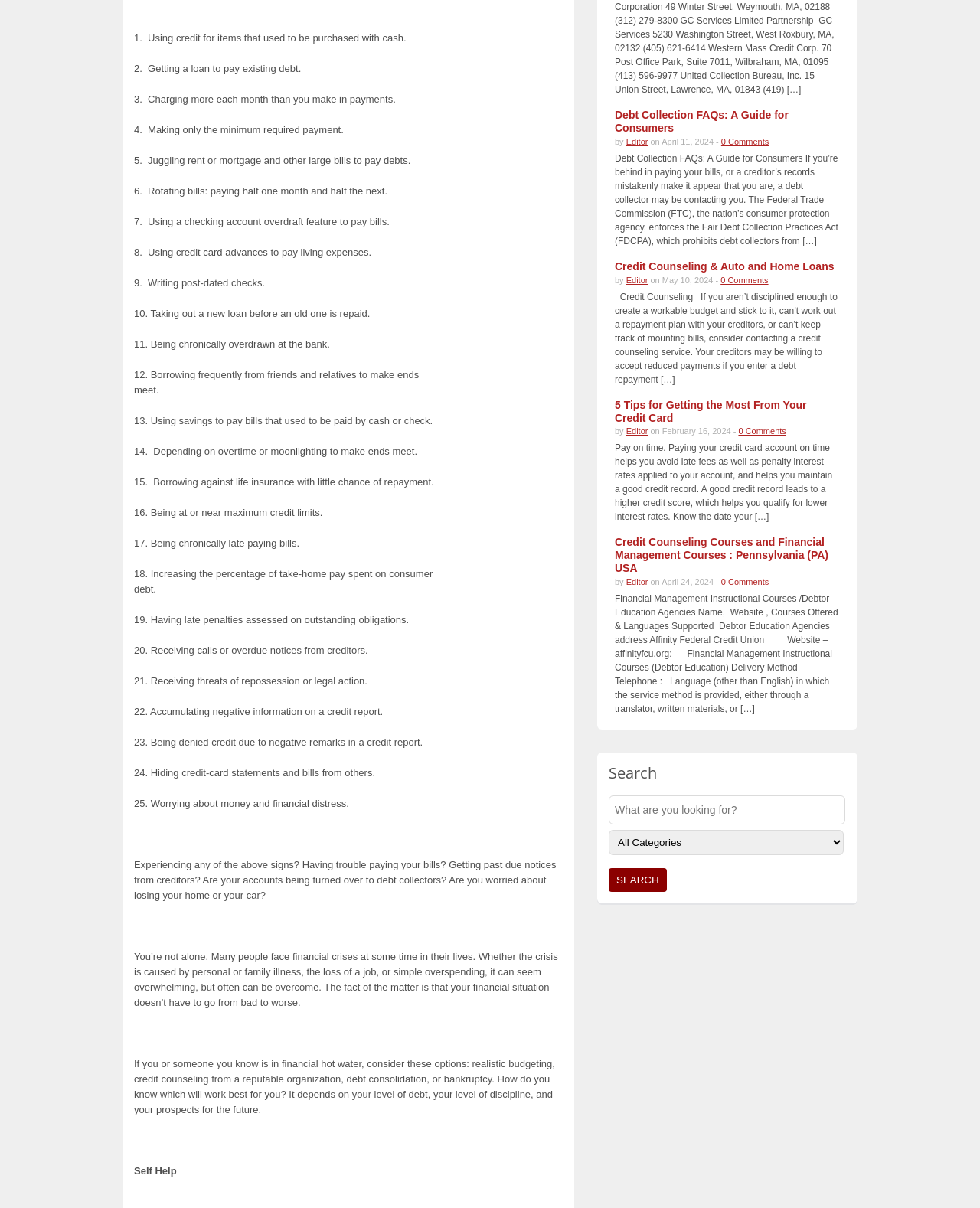Given the description "blinds in Mornington Peninsula", provide the bounding box coordinates of the corresponding UI element.

None